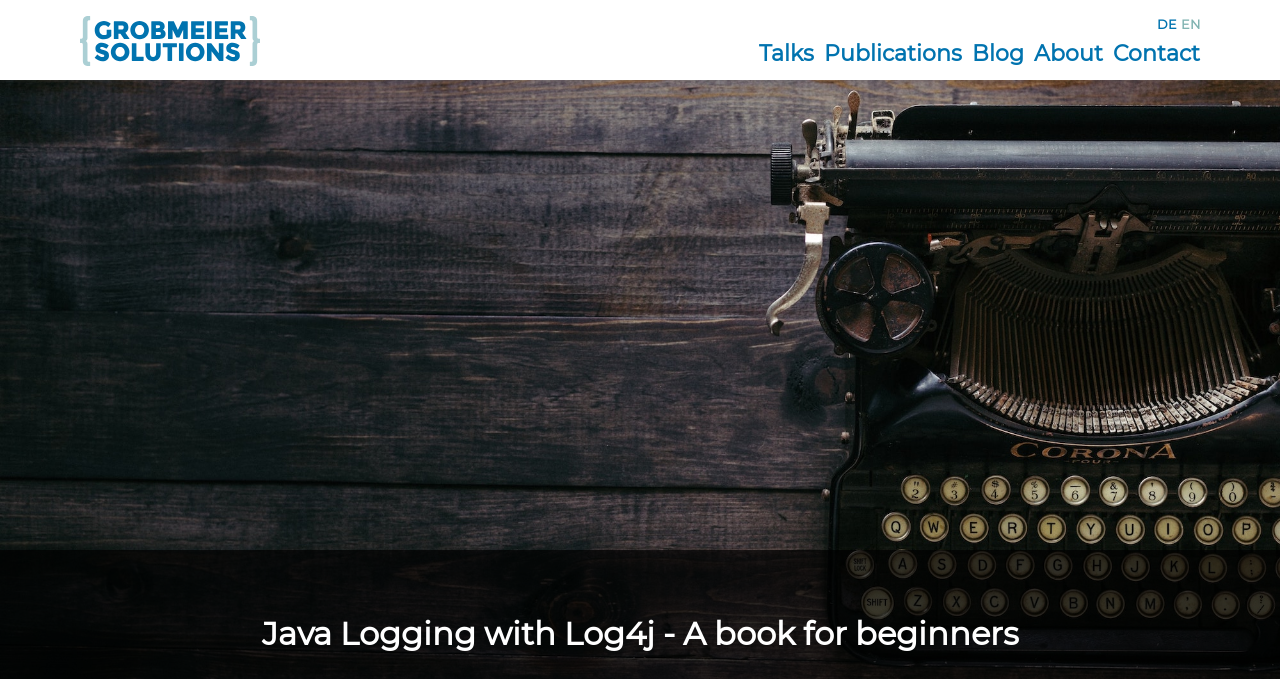Write an elaborate caption that captures the essence of the webpage.

The webpage is about Java Logging with Log4j, a book for beginners. At the top left, there is an image accompanied by a link. On the top right, there are language options, with links to "DE" and "EN". 

Below the language options, there is a navigation menu with five links: "Talks", "Publications", "Blog", "About", and "Contact", listed from left to right.